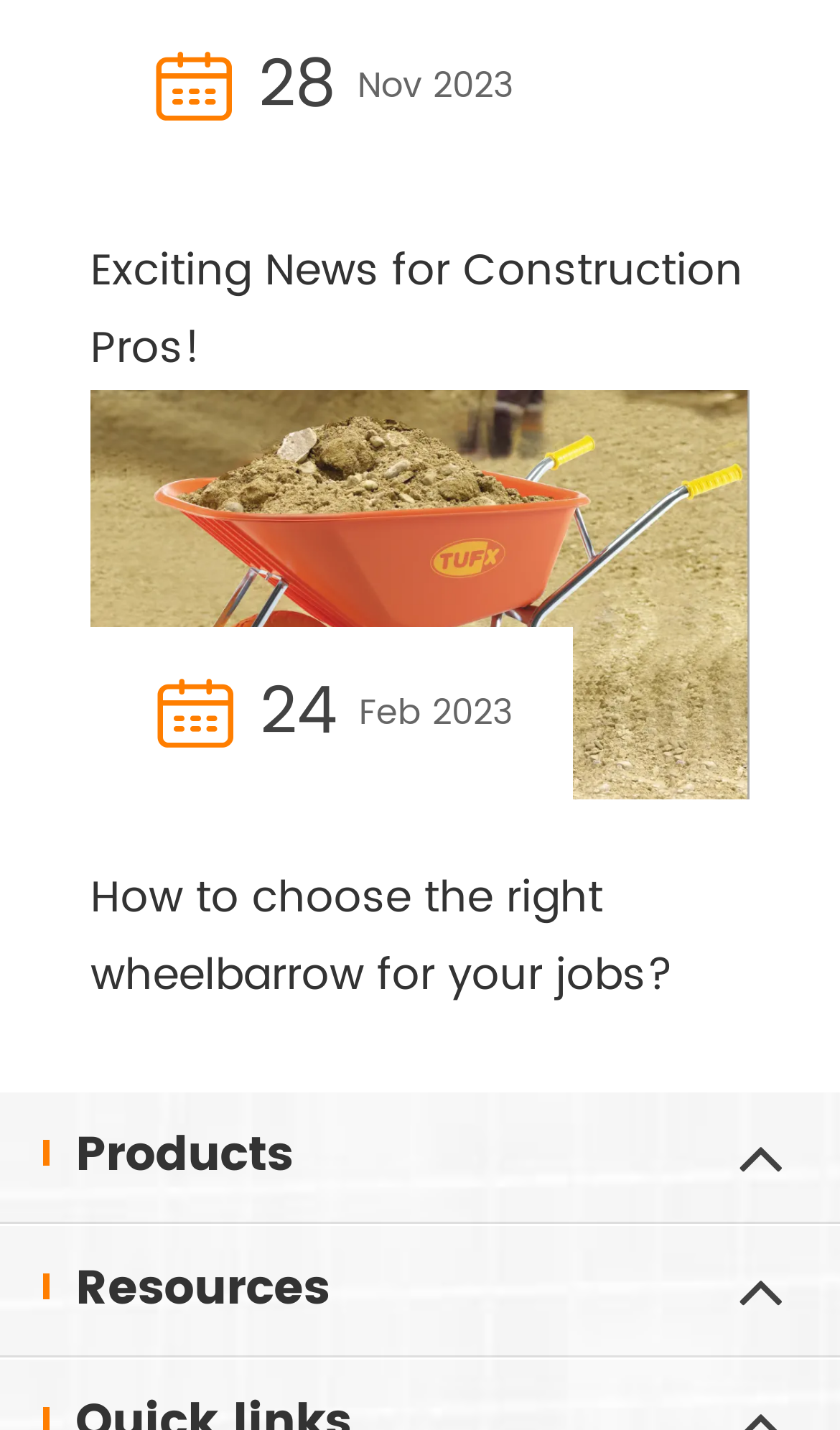How many news articles are displayed on the page?
We need a detailed and exhaustive answer to the question. Please elaborate.

I counted the number of news article sections on the page, each with a title, date, and 'Read More +' link. There are three such sections.